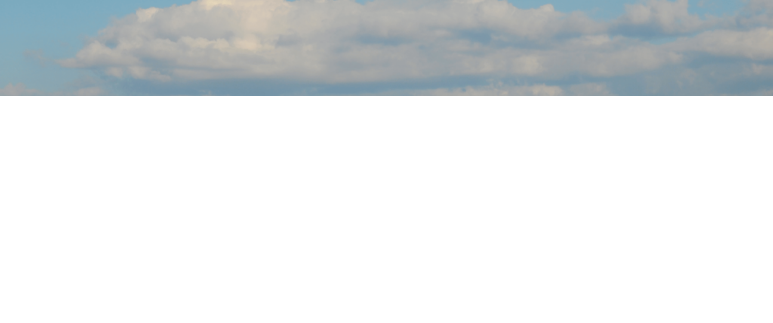Describe all the important aspects and details of the image.

This image is associated with a discussion about vacationing in Nicaragua during January, highlighting its allure as a sun-soaked paradise in Central America. The backdrop showcases a serene sky, emphasizing the warm and inviting atmosphere that visitors can expect in Nicaragua.

As the text mentions, while many places experience winter chill, Nicaragua offers generous temperatures ranging from 26°C to 32°C, making it an ideal destination for sun enthusiasts. The scene encapsulates the essence of a perfect getaway with captivating landscapes and vibrant culture, where travelers can enjoy exquisite beaches, partake in thrilling water sports, and explore the rich natural beauty of the region. Whether relaxing on golden sands or discovering local treasures, Nicaragua promises a memorable holiday experience in the winter month of January.